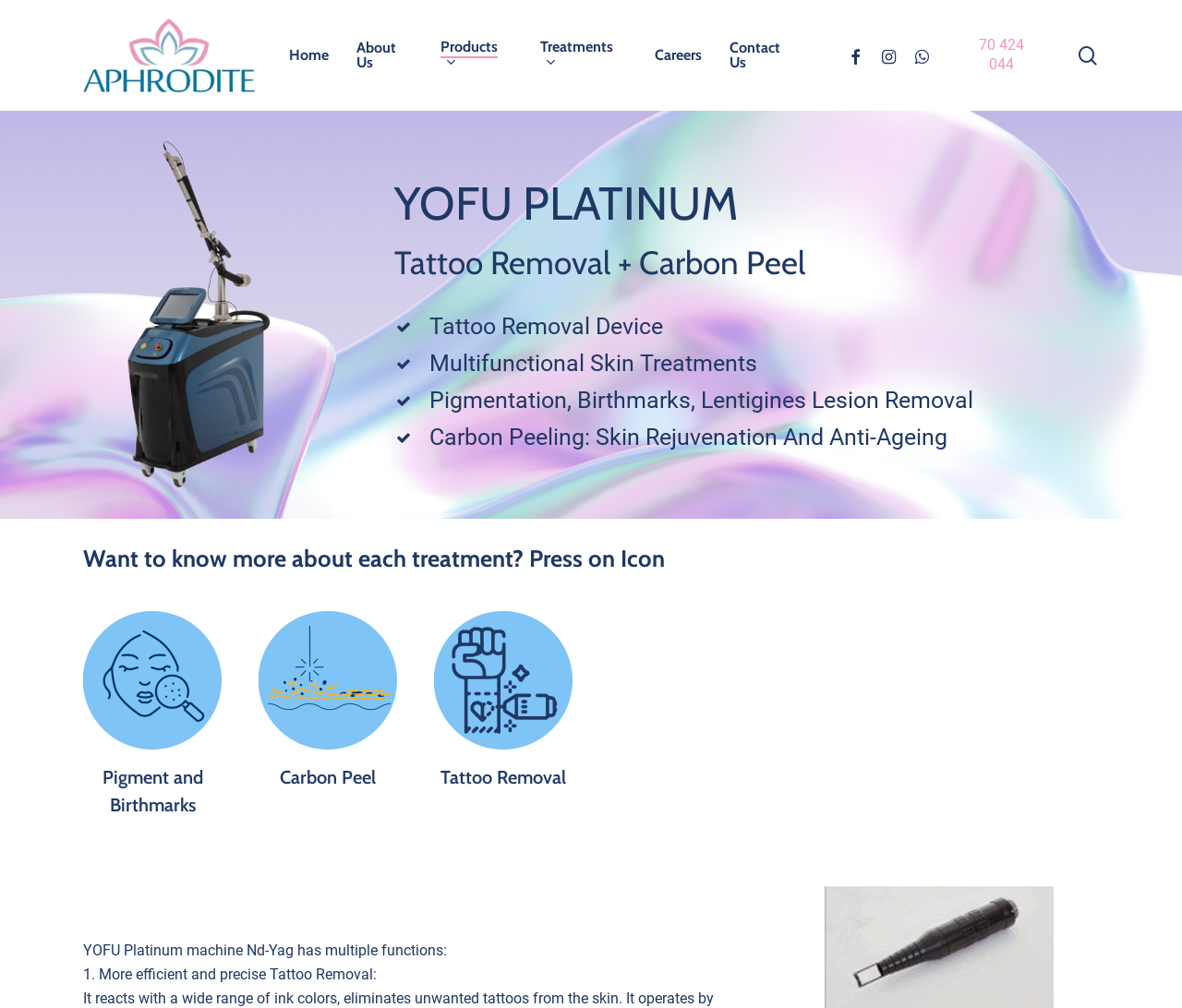Provide the bounding box for the UI element matching this description: "Forum Home".

None